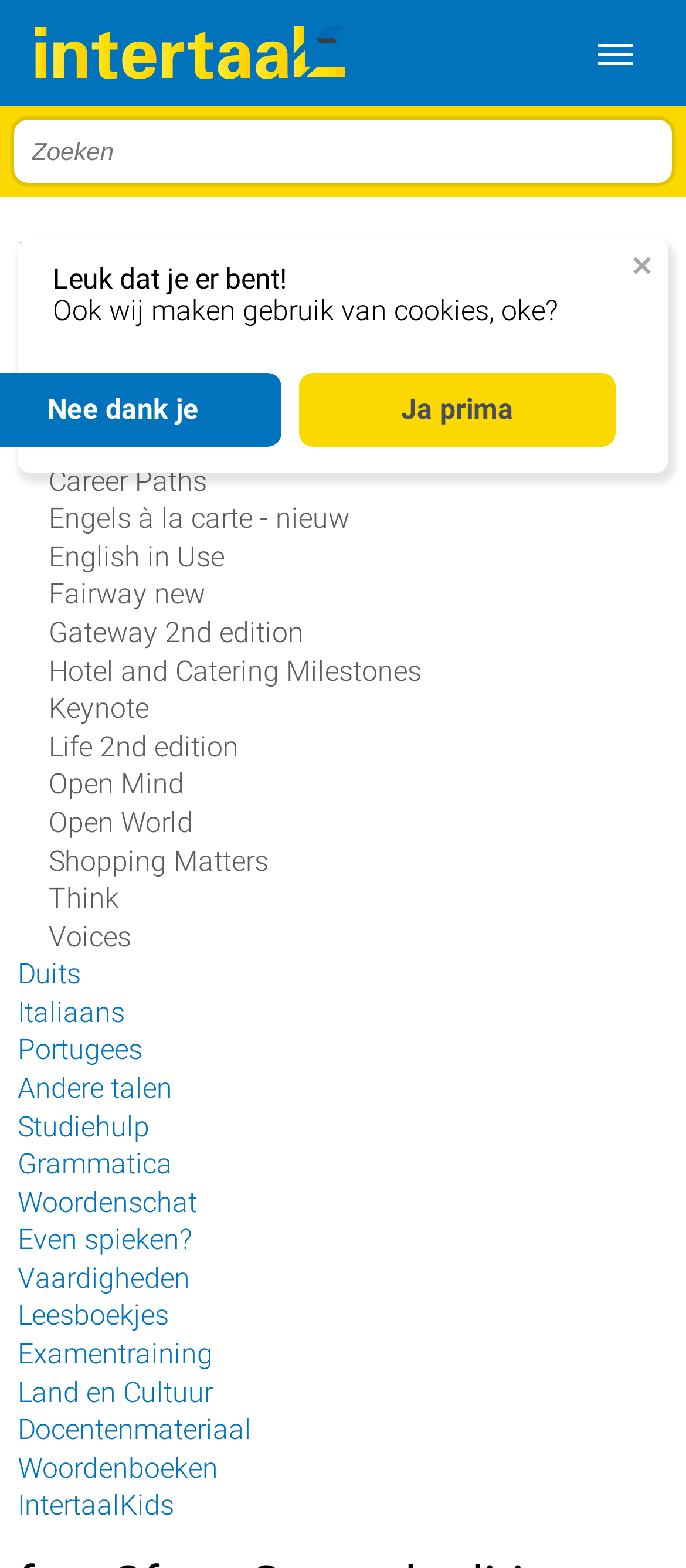What is the purpose of the combobox?
Please look at the screenshot and answer using one word or phrase.

Search